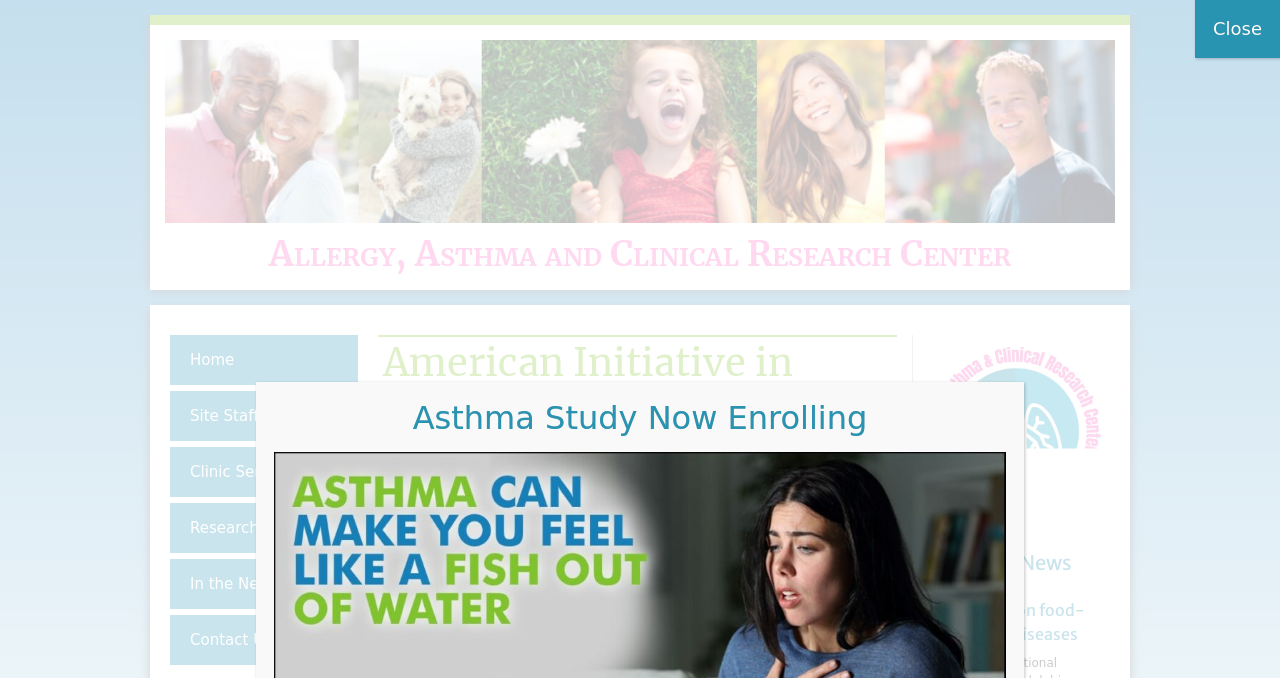Give a one-word or short phrase answer to the question: 
What is the name of the research center?

Allergy, Asthma and Clinical Research Center